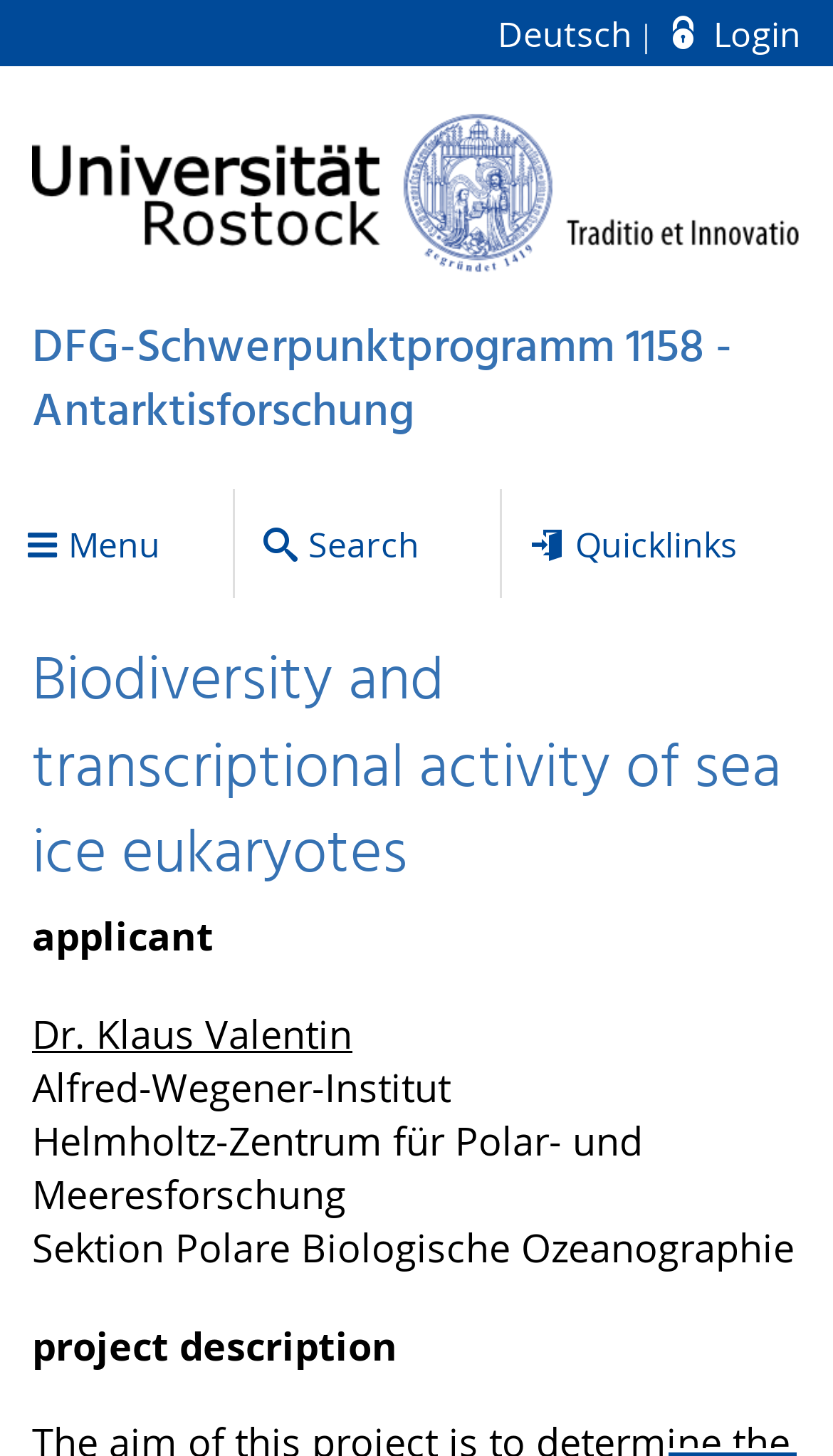What is the name of the institute?
Provide a concise answer using a single word or phrase based on the image.

Alfred-Wegener-Institut